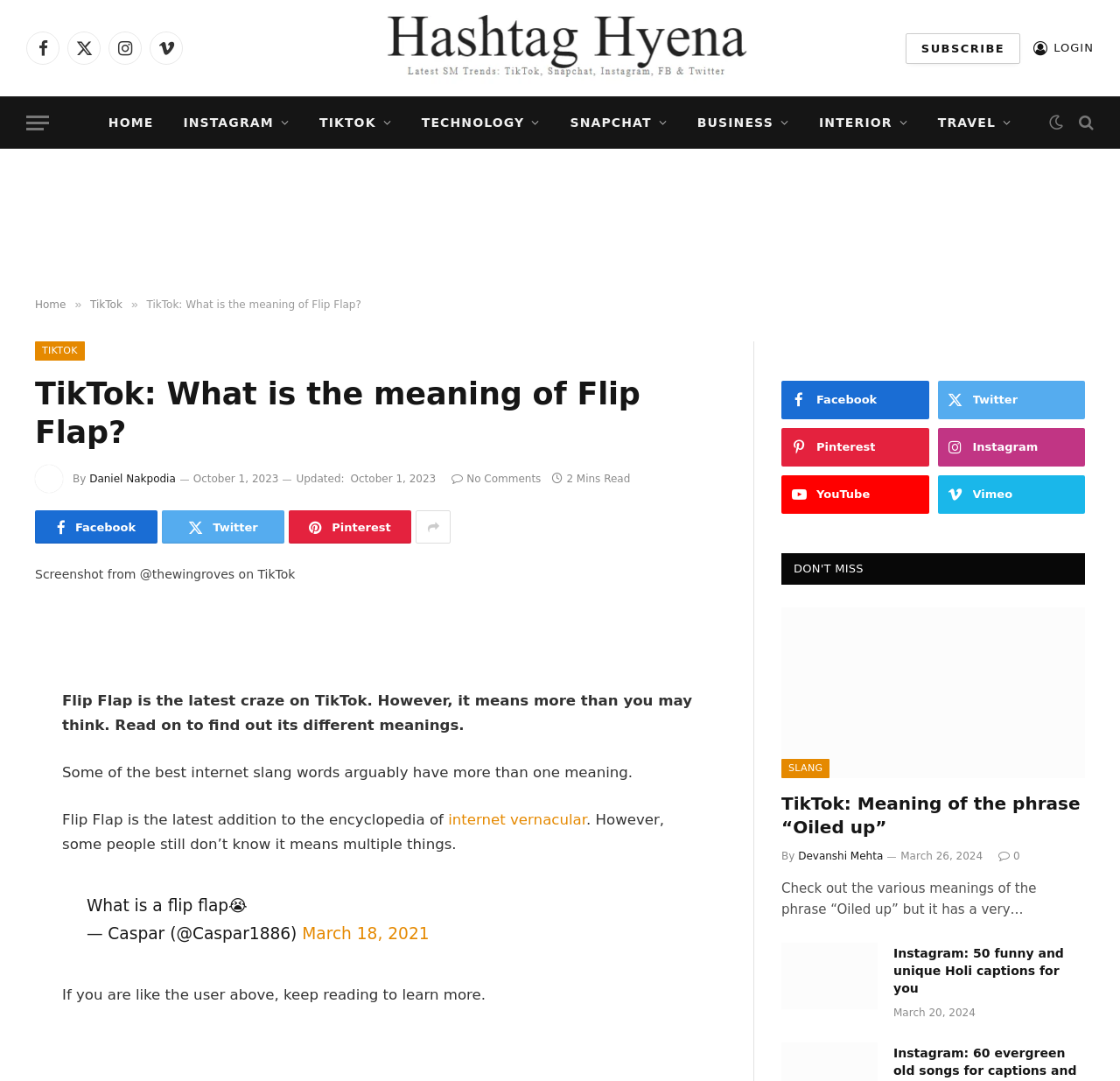Construct a comprehensive caption that outlines the webpage's structure and content.

This webpage is about the meaning of "Flip Flap" on TikTok. At the top, there are several social media links, including Facebook, Twitter, Instagram, and Vimeo, aligned horizontally. Below these links, there is a menu button and a series of links, including "HOME", "INSTAGRAM", "TIKTOK", and others, also aligned horizontally.

The main content of the webpage is divided into sections. The first section has a heading "TikTok: What is the meaning of Flip Flap?" and a subheading "Screenshot from @thewingroves on TikTok". Below this, there is a paragraph of text explaining that Flip Flap is the latest craze on TikTok, but it has multiple meanings.

The next section is a blockquote with a tweet from a user asking "What is a flip flap?" and a response from another user. Following this, there is another paragraph of text encouraging readers to keep reading to learn more about Flip Flap.

The webpage then has a series of links to social media platforms, including Facebook, Twitter, Pinterest, Instagram, and YouTube, aligned horizontally.

Below these links, there is a heading "DON'T MISS" and two article previews. The first article is about the meaning of the phrase "Oiled up" on TikTok, and the second article is about funny and unique Holi captions for Instagram. Each article preview has a heading, a link to the full article, and a brief summary of the content.

Throughout the webpage, there are several images, including a screenshot from TikTok and images related to the article previews. The overall layout is organized, with clear headings and concise text.